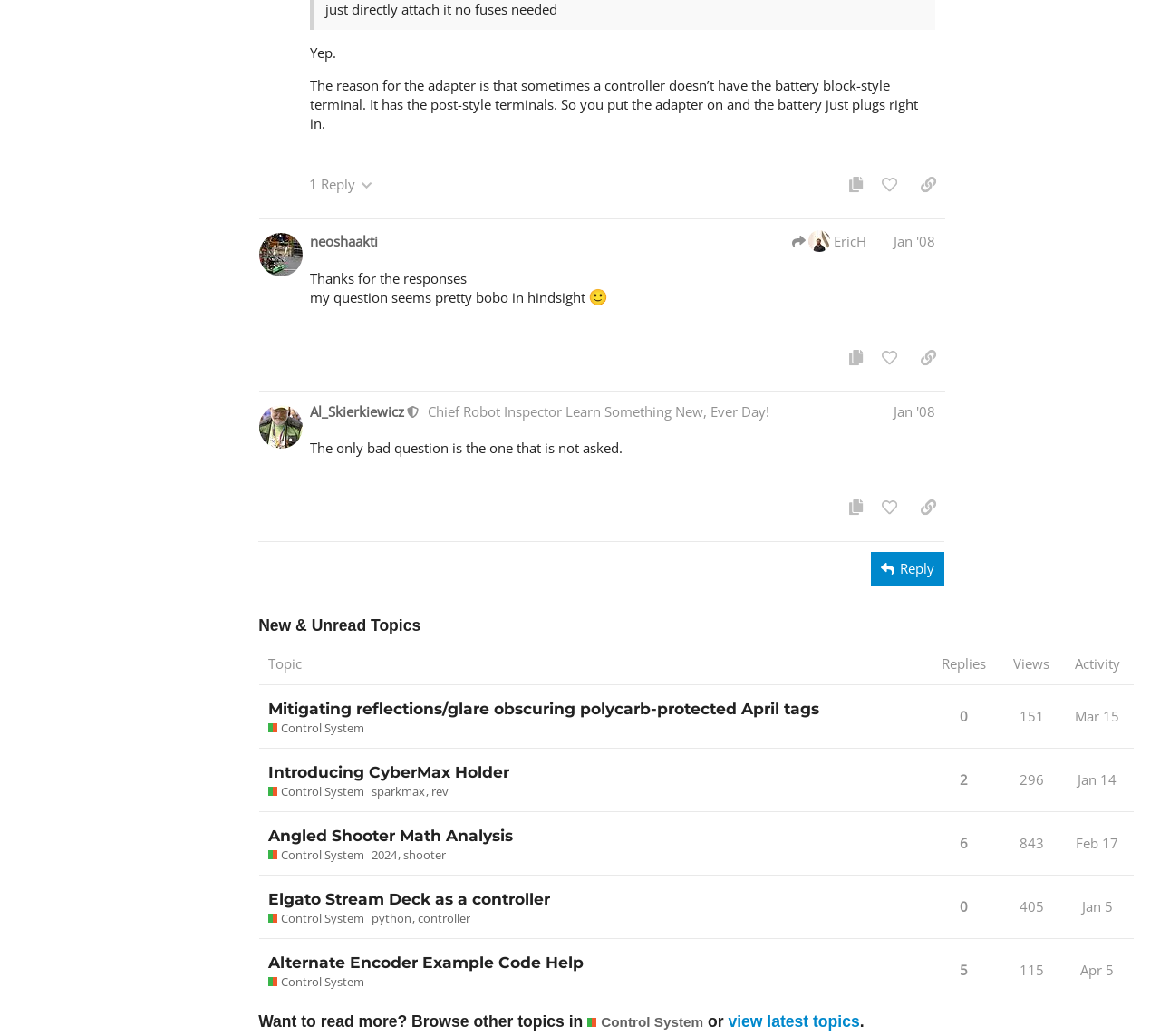Identify the coordinates of the bounding box for the element that must be clicked to accomplish the instruction: "Reply to the post".

[0.751, 0.533, 0.814, 0.565]